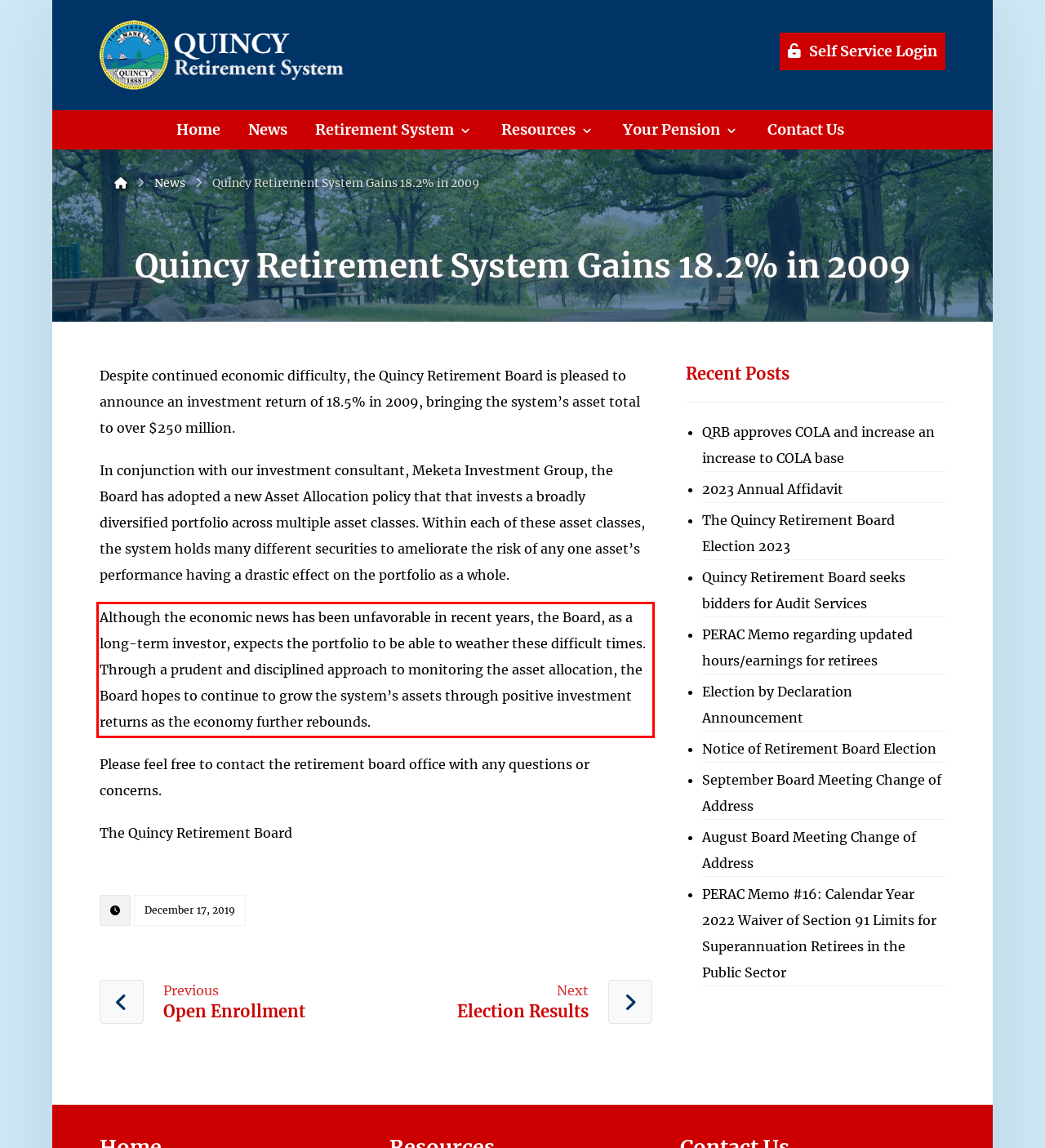Observe the screenshot of the webpage, locate the red bounding box, and extract the text content within it.

Although the economic news has been unfavorable in recent years, the Board, as a long-term investor, expects the portfolio to be able to weather these difficult times. Through a prudent and disciplined approach to monitoring the asset allocation, the Board hopes to continue to grow the system’s assets through positive investment returns as the economy further rebounds.